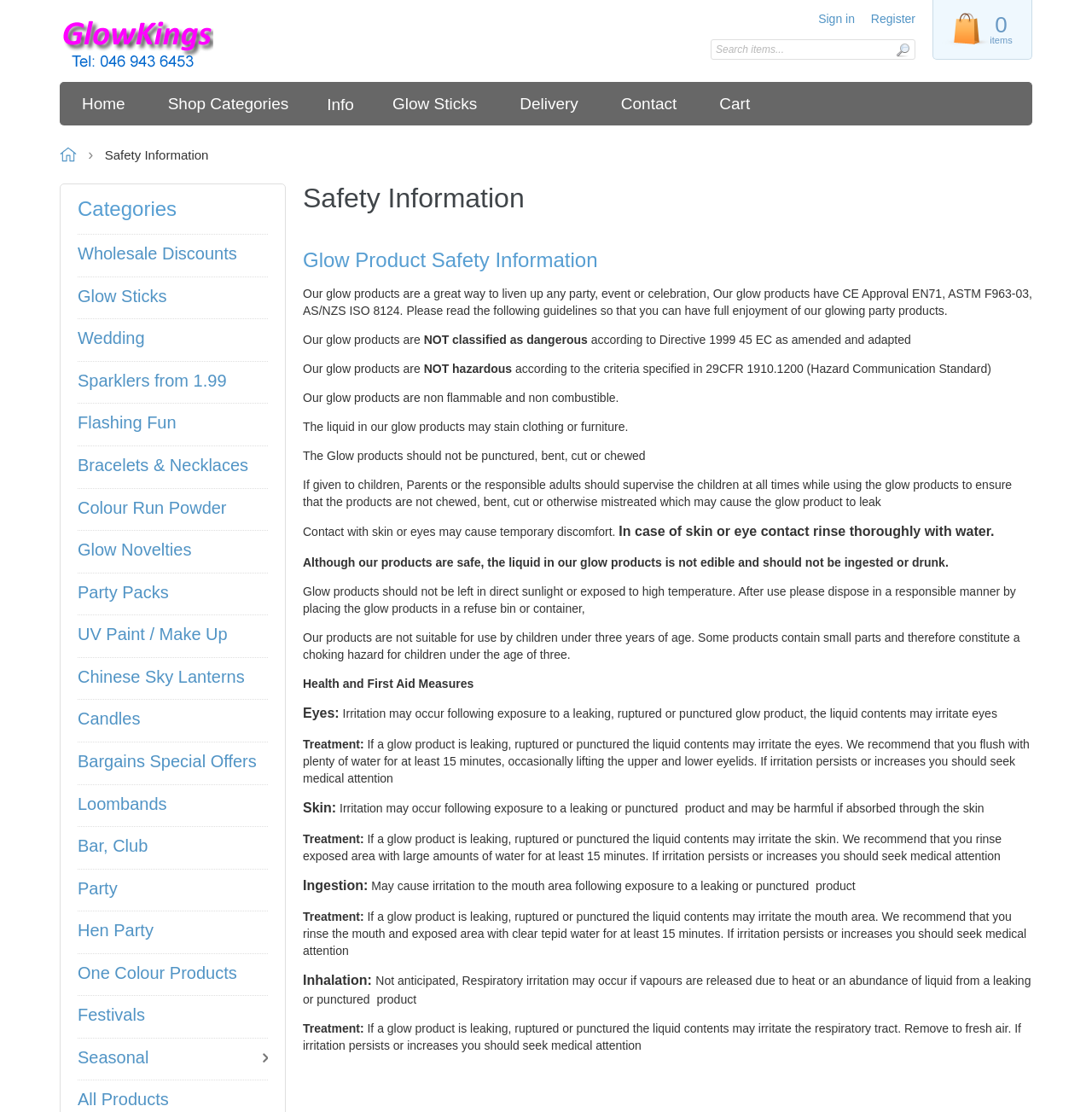Kindly provide the bounding box coordinates of the section you need to click on to fulfill the given instruction: "Sign in to your account".

[0.749, 0.011, 0.783, 0.023]